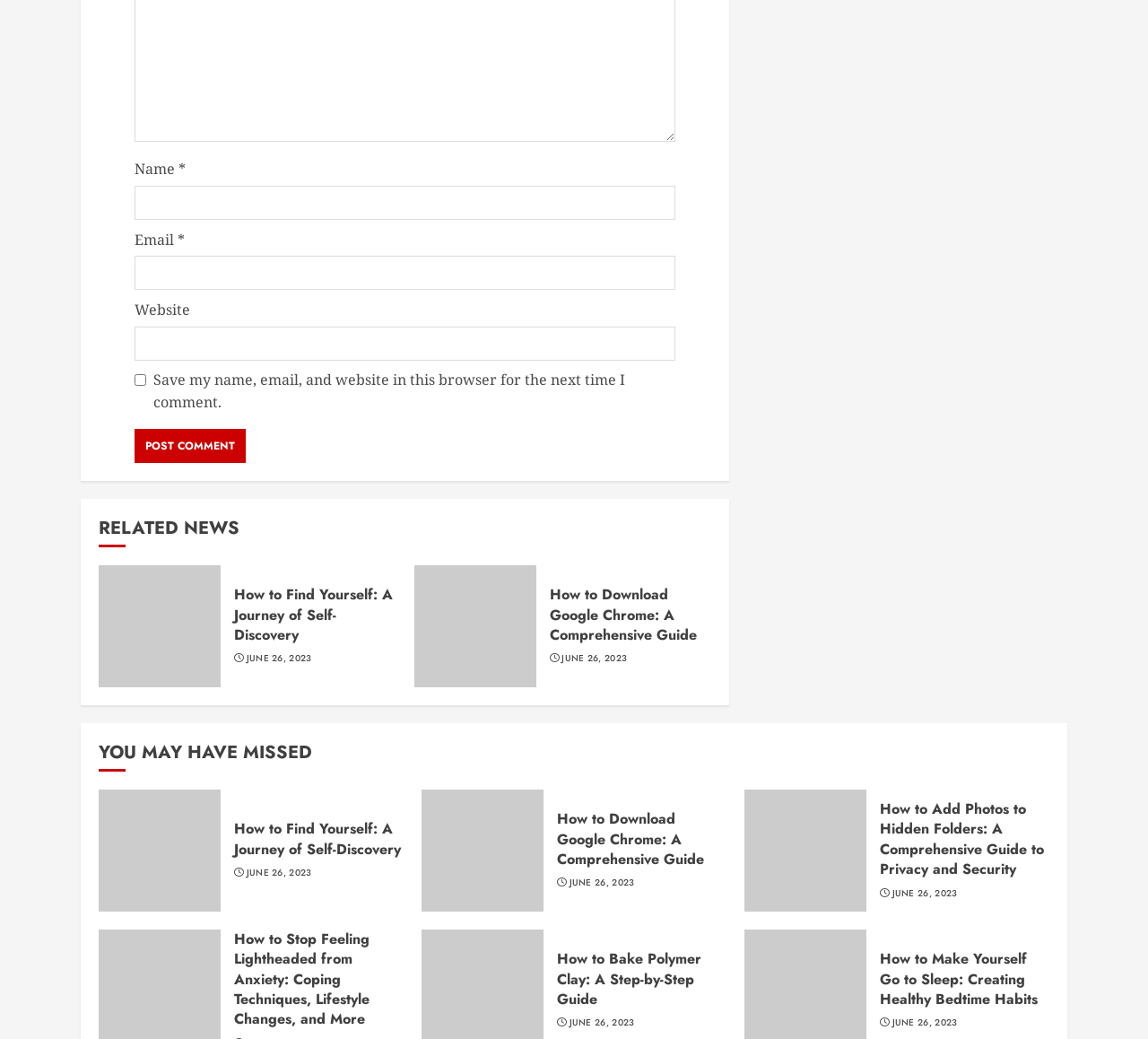How many related news articles are listed?
Please answer the question as detailed as possible based on the image.

The webpage has a section labeled 'RELATED NEWS' which lists two news articles with their titles and dates. The titles are 'How to Find Yourself: A Journey of Self-Discovery' and 'How to Download Google Chrome: A Comprehensive Guide'.